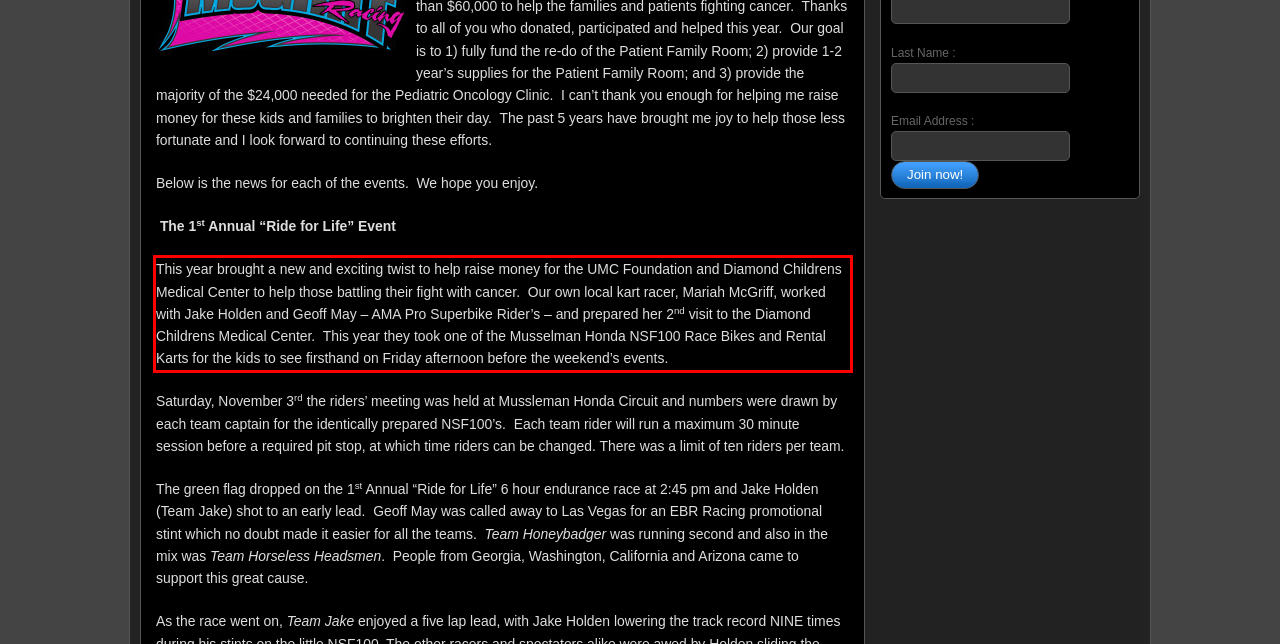Given a screenshot of a webpage, identify the red bounding box and perform OCR to recognize the text within that box.

This year brought a new and exciting twist to help raise money for the UMC Foundation and Diamond Childrens Medical Center to help those battling their fight with cancer. Our own local kart racer, Mariah McGriff, worked with Jake Holden and Geoff May – AMA Pro Superbike Rider’s – and prepared her 2nd visit to the Diamond Childrens Medical Center. This year they took one of the Musselman Honda NSF100 Race Bikes and Rental Karts for the kids to see firsthand on Friday afternoon before the weekend’s events.